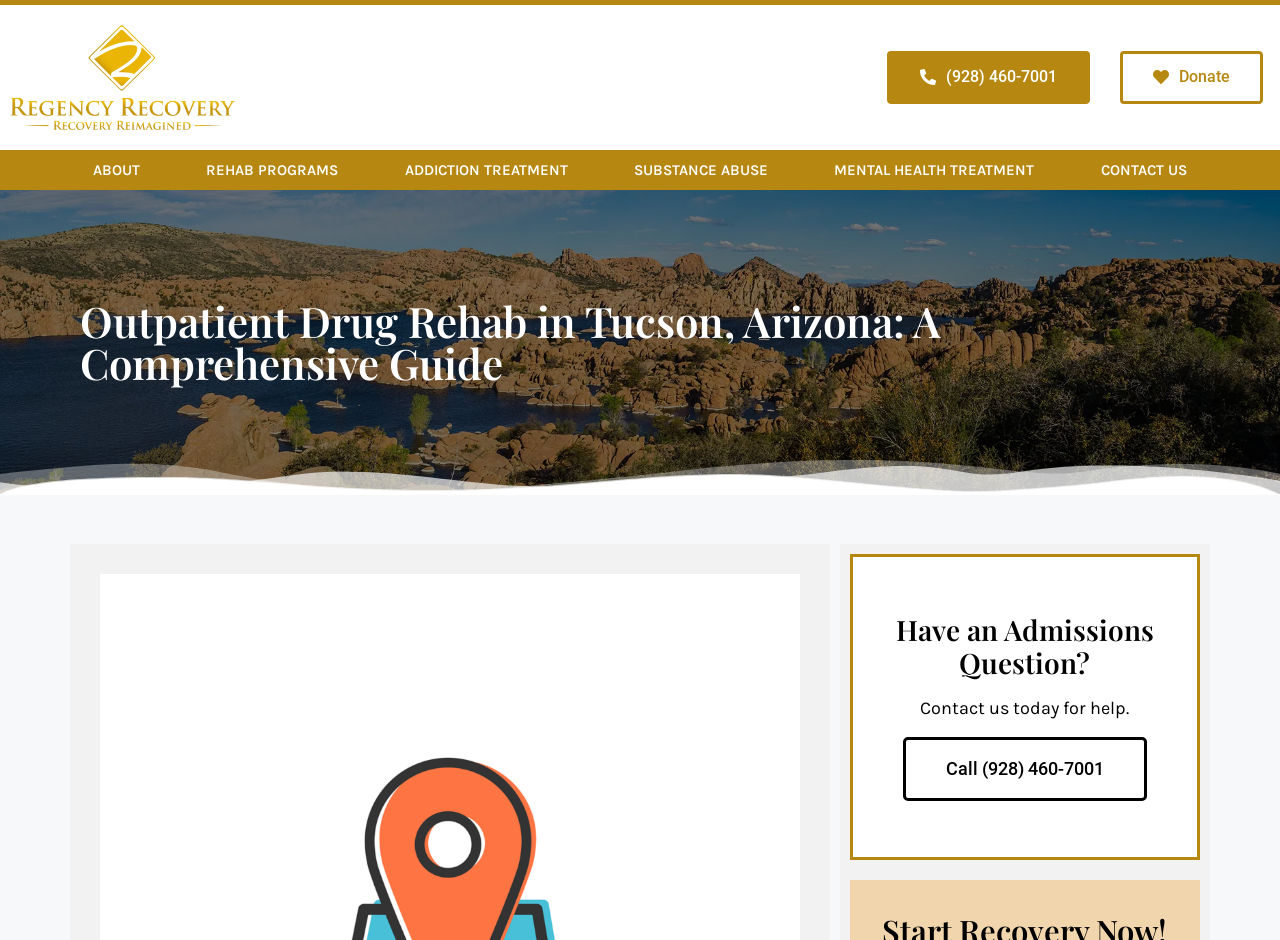What is the phone number to contact for admissions?
Provide a one-word or short-phrase answer based on the image.

(928) 460-7001